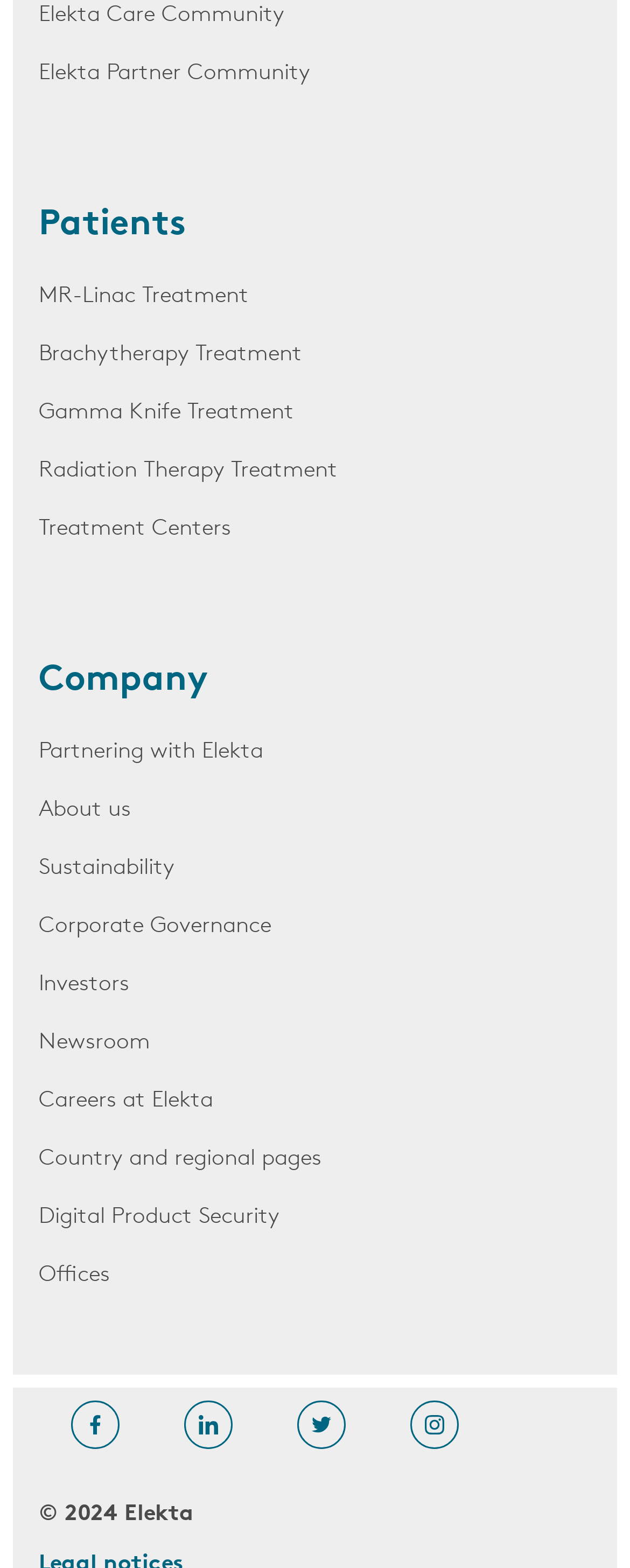Identify the bounding box coordinates for the element you need to click to achieve the following task: "Explore Careers at Elekta". The coordinates must be four float values ranging from 0 to 1, formatted as [left, top, right, bottom].

[0.062, 0.689, 0.938, 0.716]